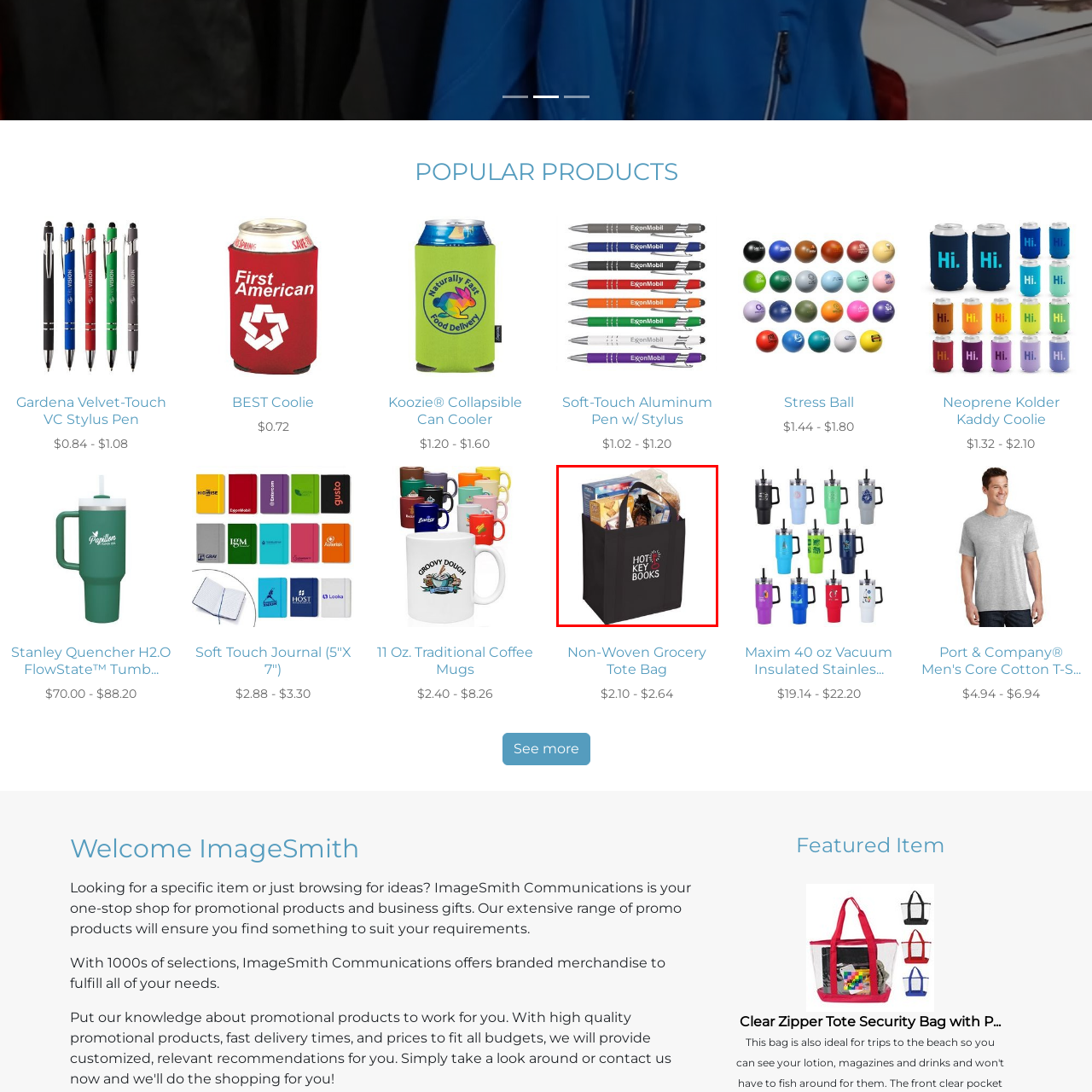What is the purpose of the tote bag?
Direct your attention to the image marked by the red bounding box and provide a detailed answer based on the visual details available.

The caption suggests that the tote bag is designed for grocery shopping or carrying everyday essentials, implying that it is a practical and reusable bag for daily use.